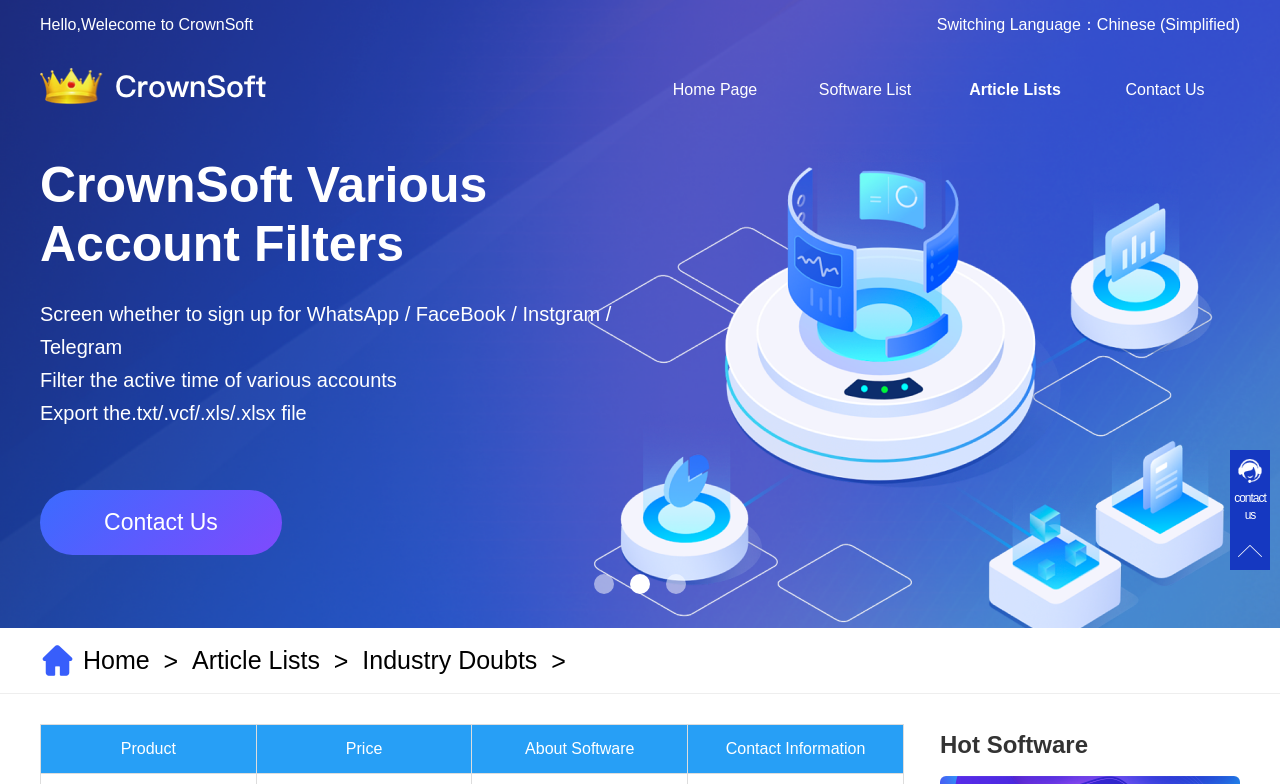Use a single word or phrase to answer the following:
How many slides are there?

3